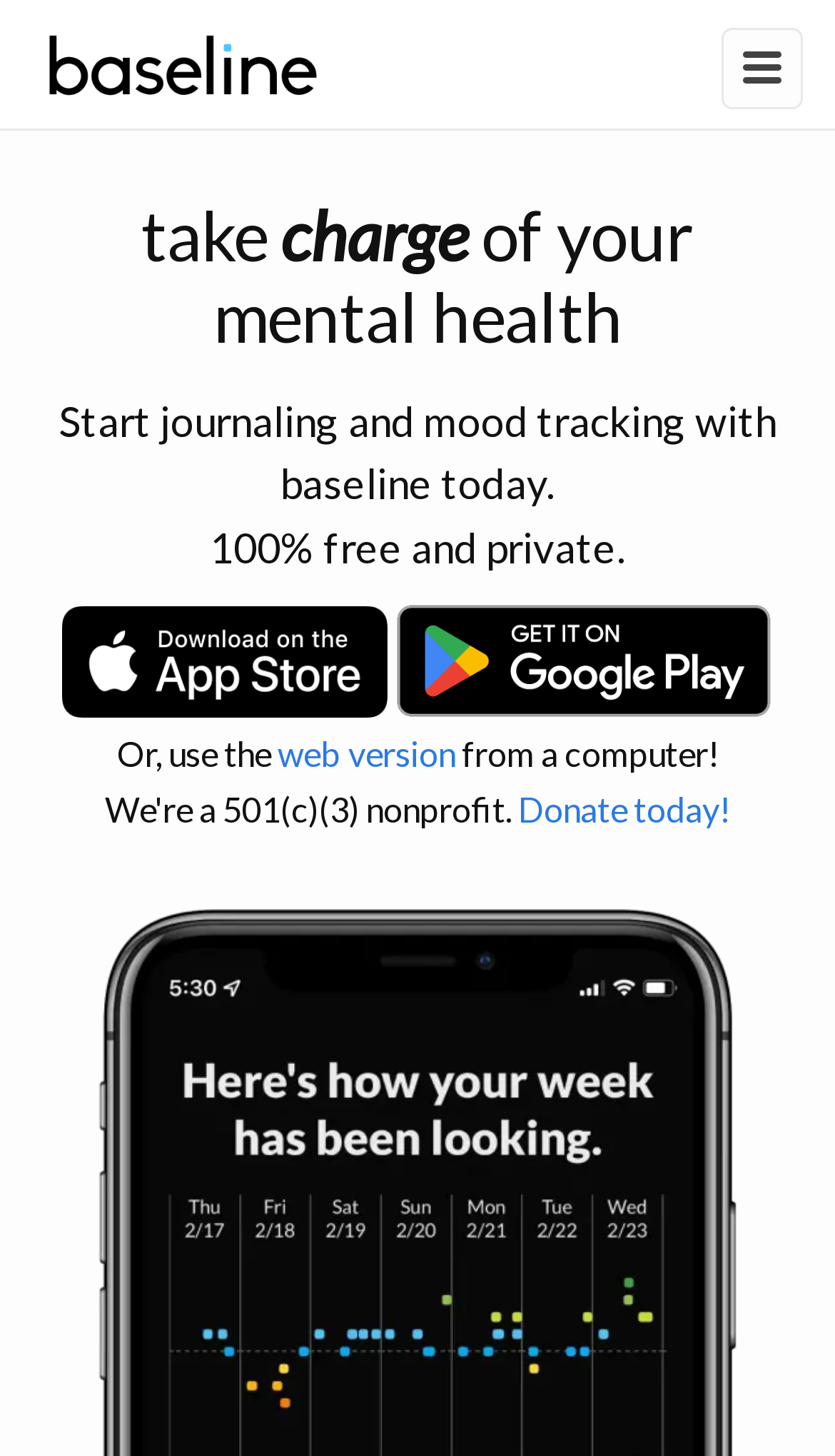Bounding box coordinates are given in the format (top-left x, top-left y, bottom-right x, bottom-right y). All values should be floating point numbers between 0 and 1. Provide the bounding box coordinate for the UI element described as: web version

[0.332, 0.503, 0.545, 0.531]